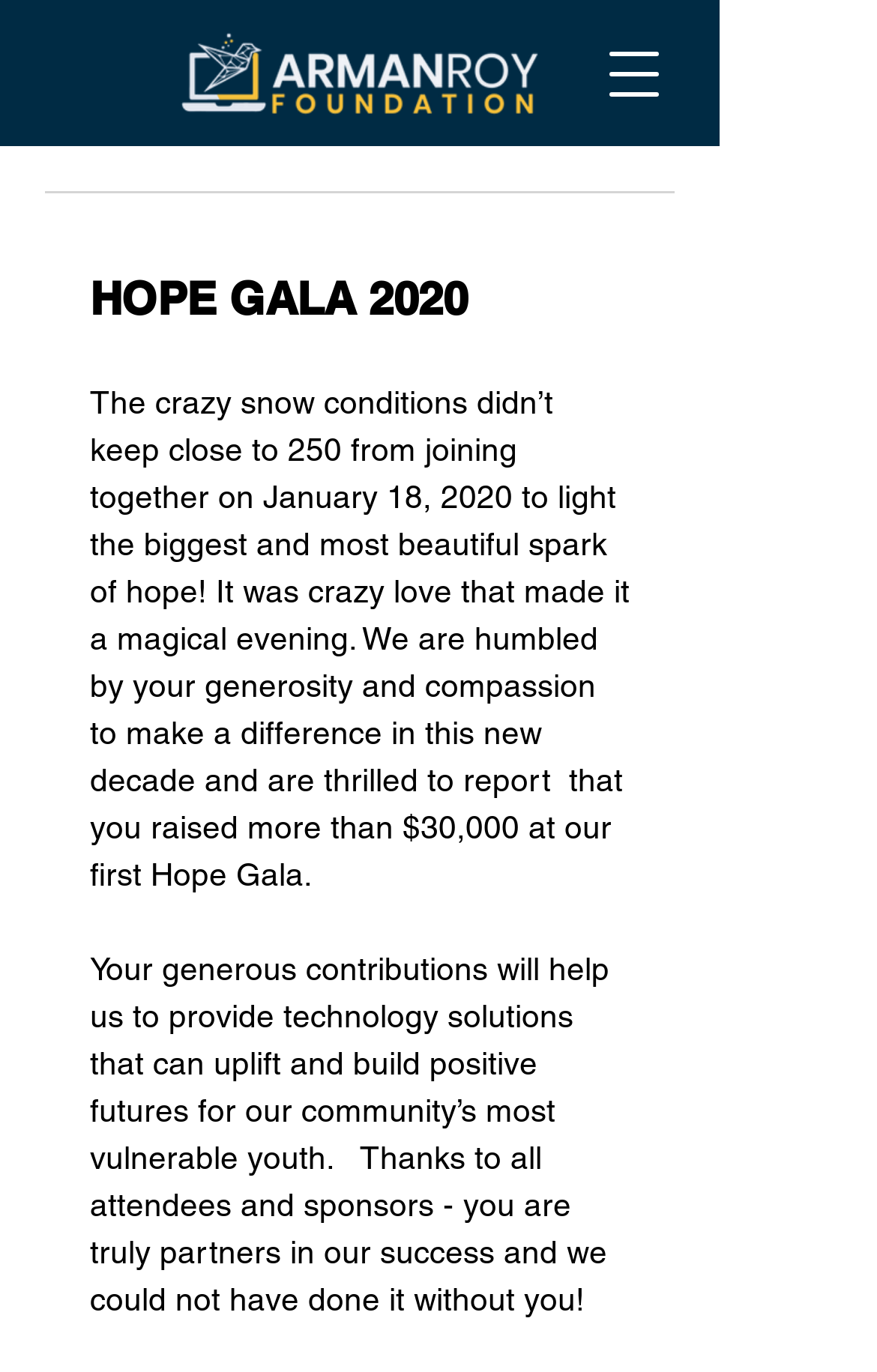Answer the question below with a single word or a brief phrase: 
How many people attended the Hope Gala?

Close to 250